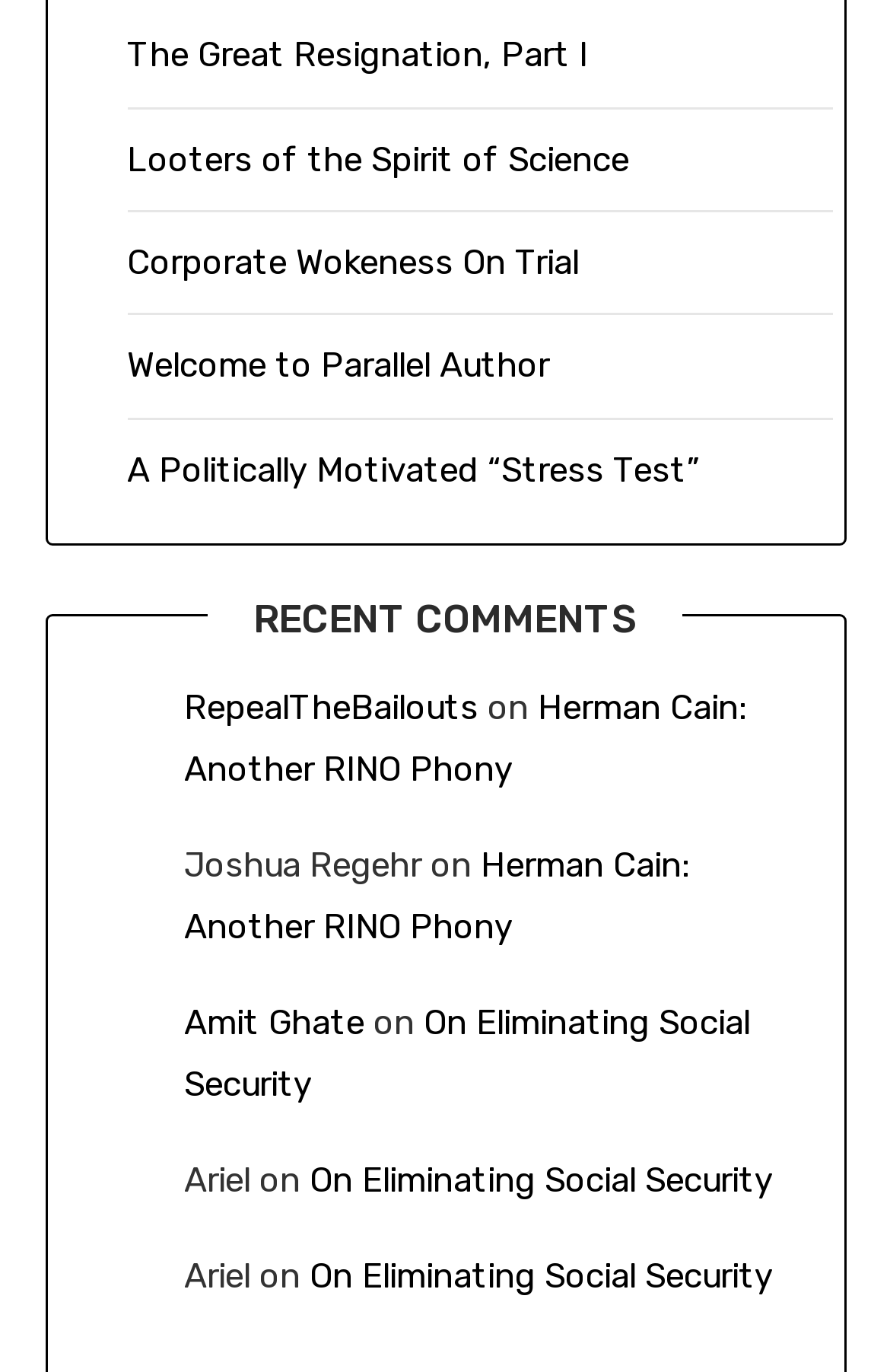Provide the bounding box coordinates of the HTML element described by the text: "On Eliminating Social Security". The coordinates should be in the format [left, top, right, bottom] with values between 0 and 1.

[0.206, 0.731, 0.842, 0.806]